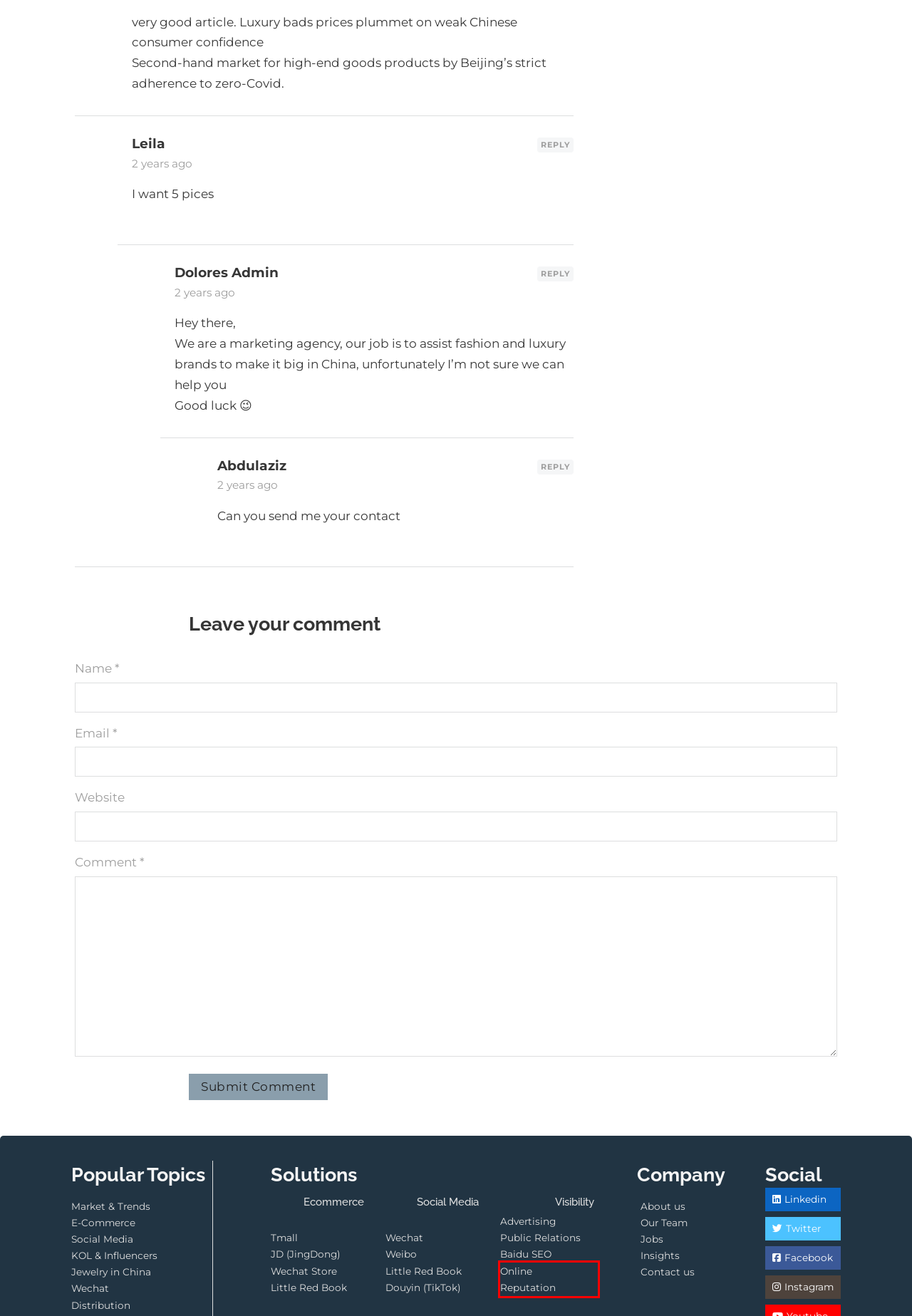You are given a screenshot of a webpage with a red bounding box around an element. Choose the most fitting webpage description for the page that appears after clicking the element within the red bounding box. Here are the candidates:
A. Male Calico Cat | Trusted Source For Distinctive Cat Breeds
B. China's Major Player Wechat is Changing how E-Commerce works - Fashion China
C. How to Promote Your Products on The China Handbag Market? - Fashion China
D. Jewelry in China: How to Find Distributors? - Fashion China
E. Online Reputation Management Company in China (Shanghai) - Fashion China
F. How to use Baidu to Promote Your Fashion Brand? Baidu SEO Agency
G. Fashion PR Agency China, Shanghai - Simple Marketing & Fast Results
H. How To Sell on Tmall: a Guide for Fashion Brand in China

E